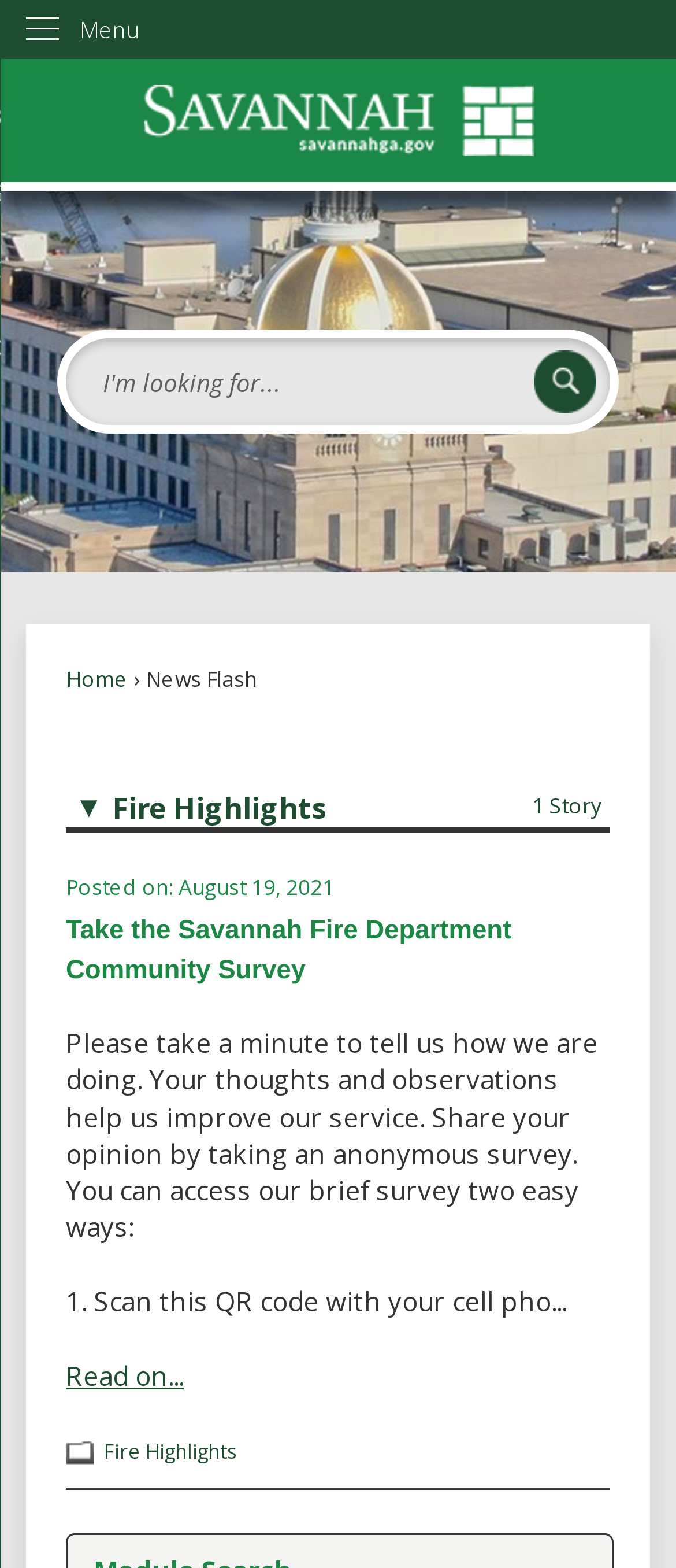Please specify the bounding box coordinates for the clickable region that will help you carry out the instruction: "Go to homepage".

[0.039, 0.054, 0.961, 0.1]